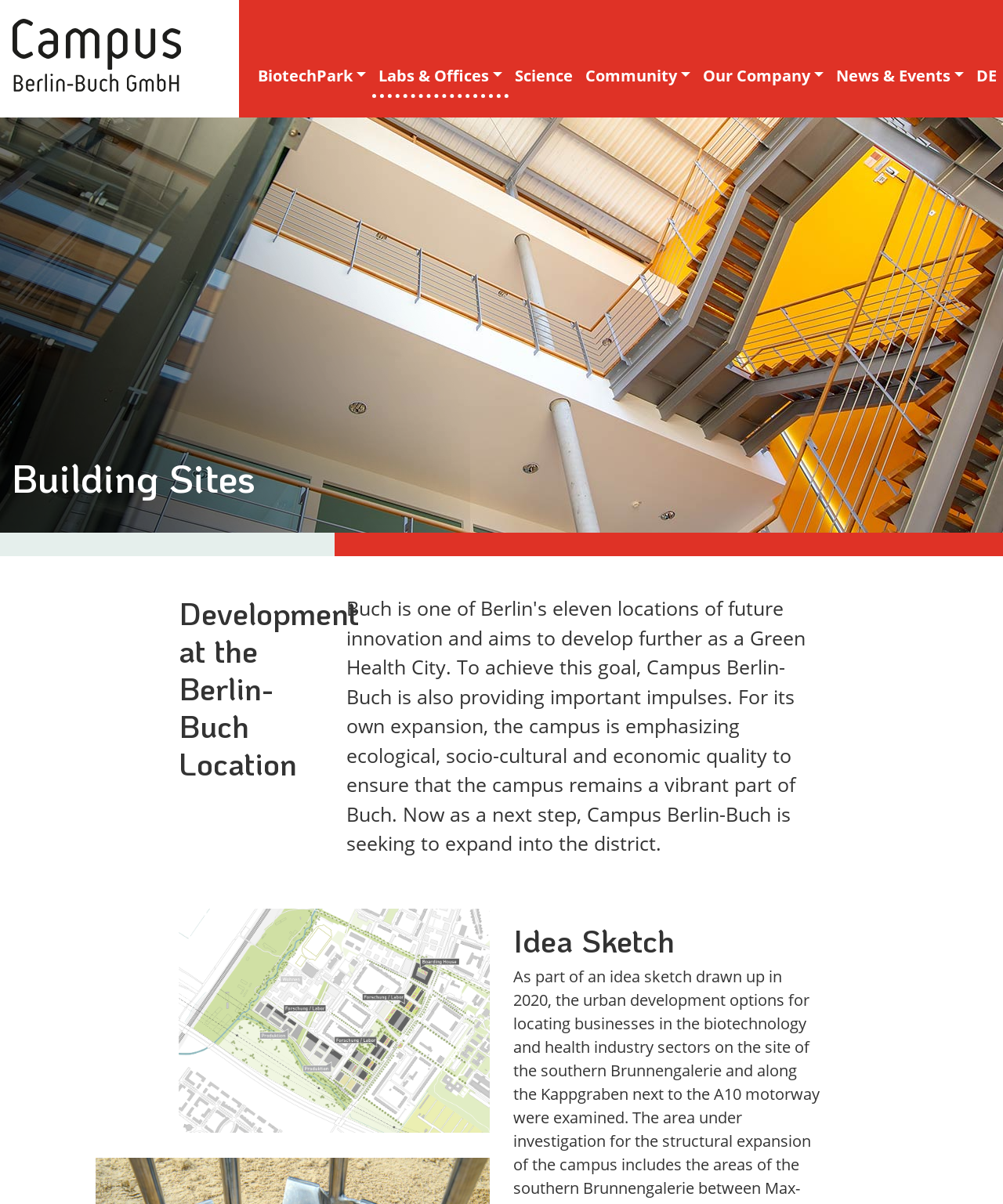Give a short answer to this question using one word or a phrase:
What language is the webpage in?

German